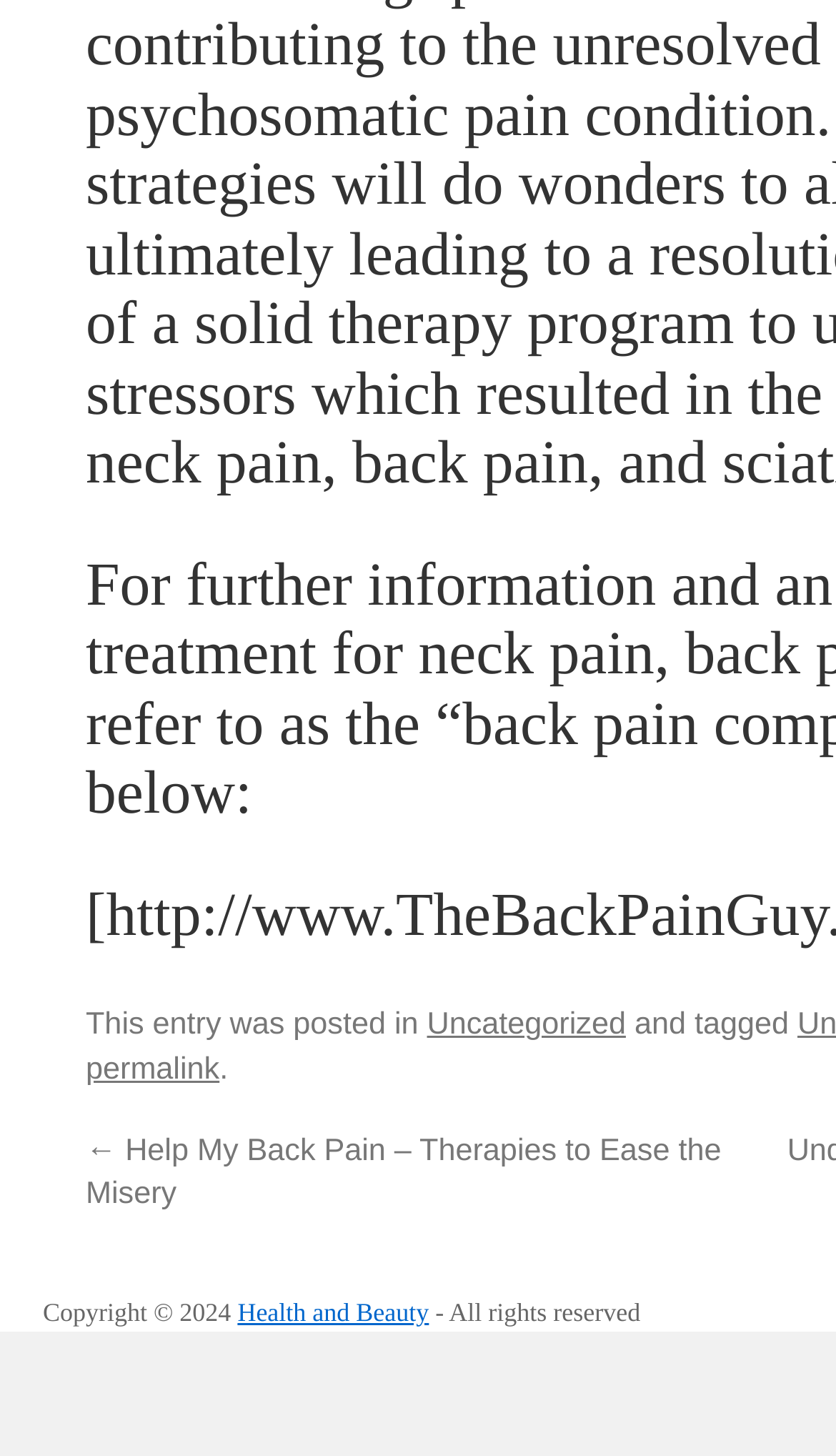What is the theme of the website?
Answer the question with a single word or phrase, referring to the image.

Health and Beauty